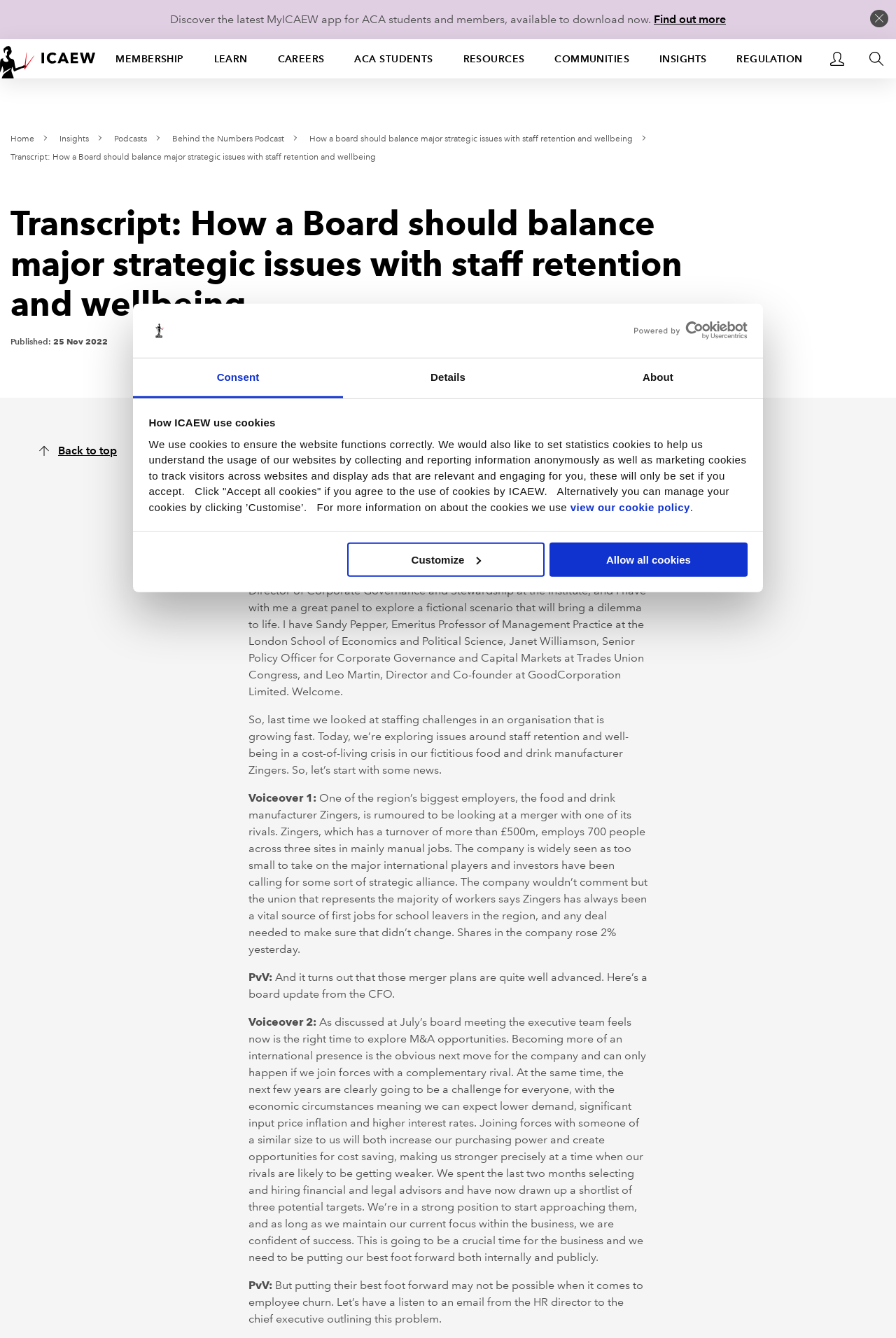Who is the Director of Corporate Governance and Stewardship at the Institute?
Look at the screenshot and respond with a single word or phrase.

Peter van Veen